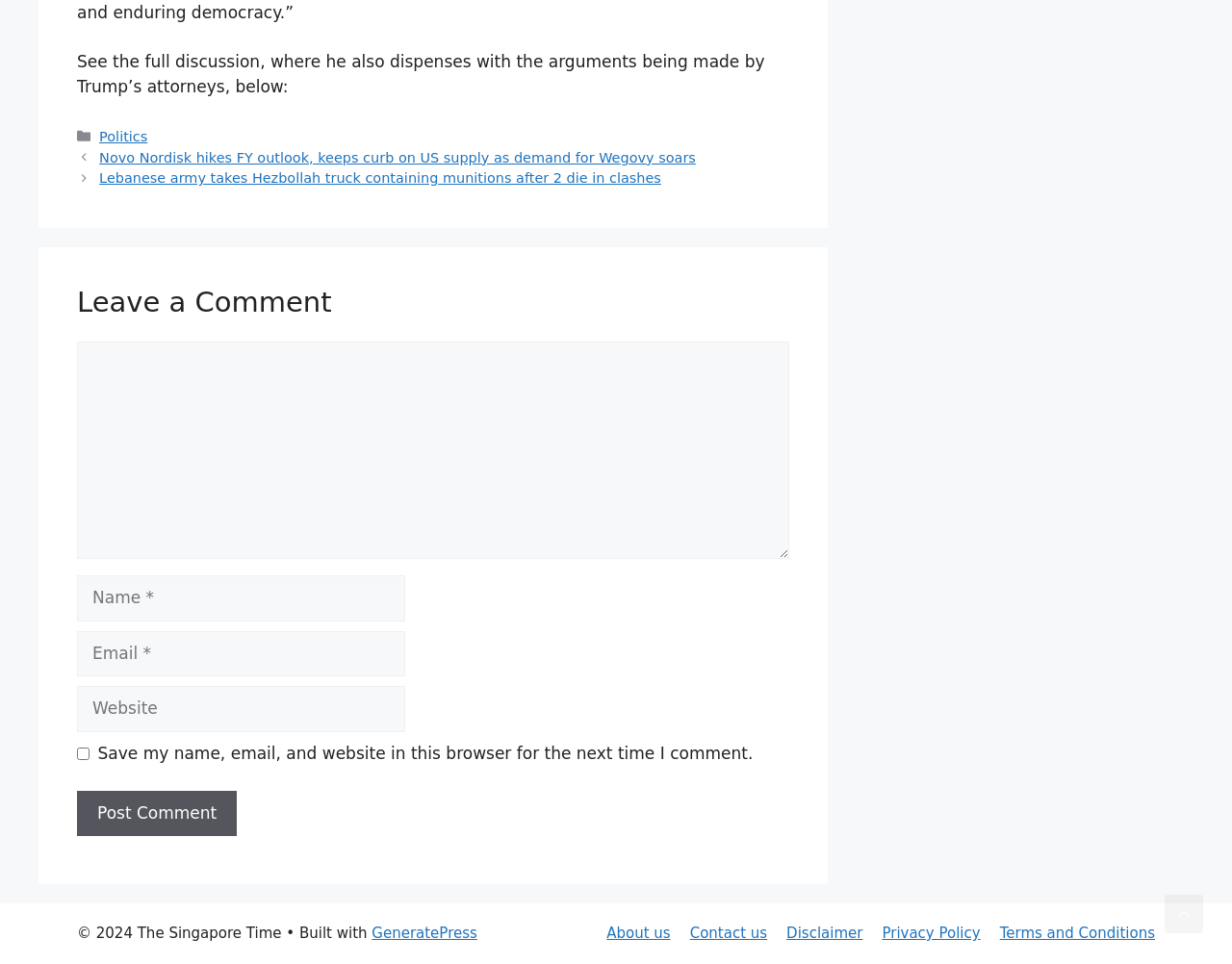What is the name of the website?
Make sure to answer the question with a detailed and comprehensive explanation.

The copyright information at the bottom of the webpage mentions '© 2024 The Singapore Time', indicating that the name of the website is The Singapore Time.